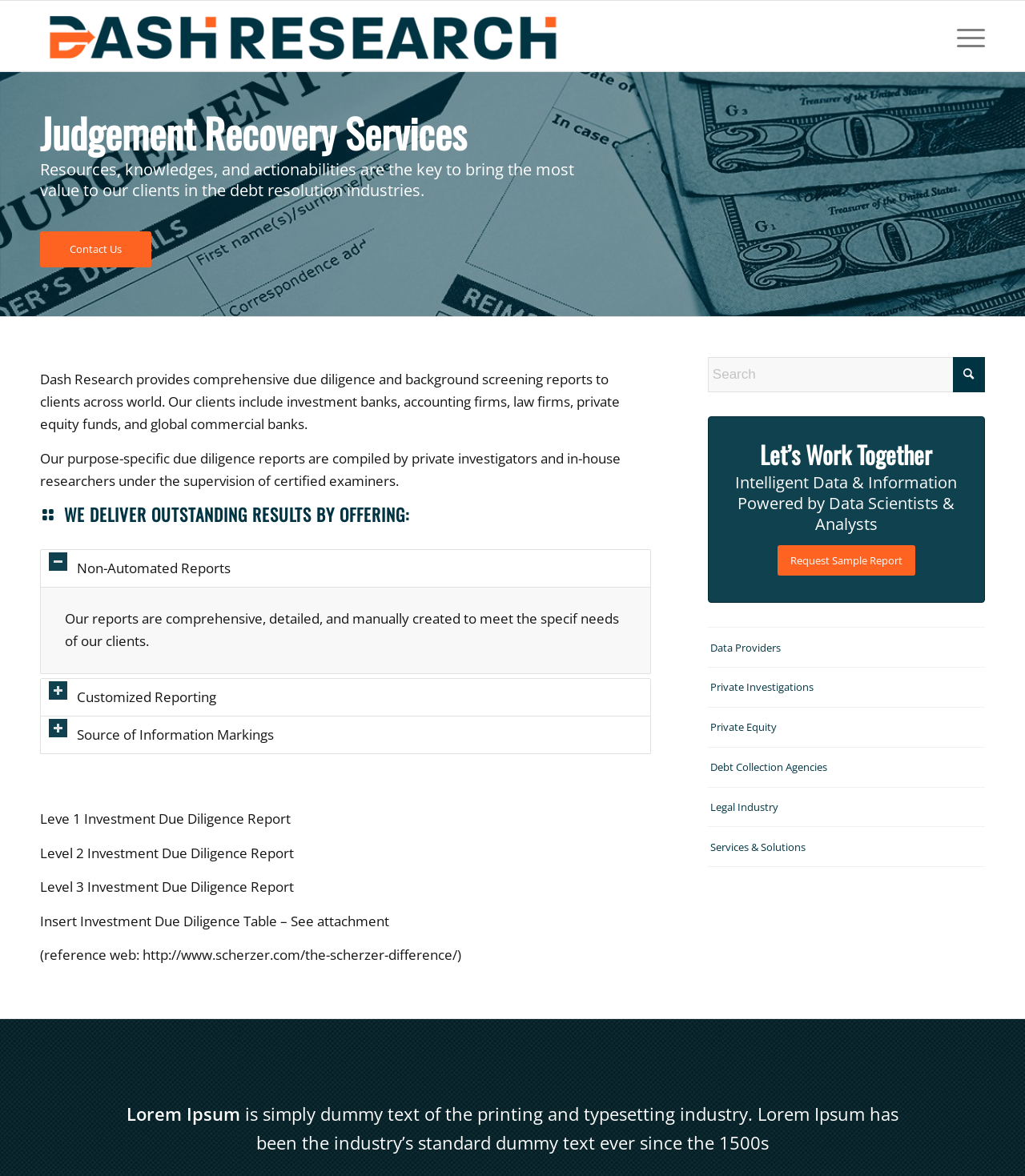Consider the image and give a detailed and elaborate answer to the question: 
What is the name of the report mentioned in the webpage?

The name of the report is obtained from the StaticText 'Leve 1 Investment Due Diligence Report' which suggests that this is one of the reports offered by Dash Research.